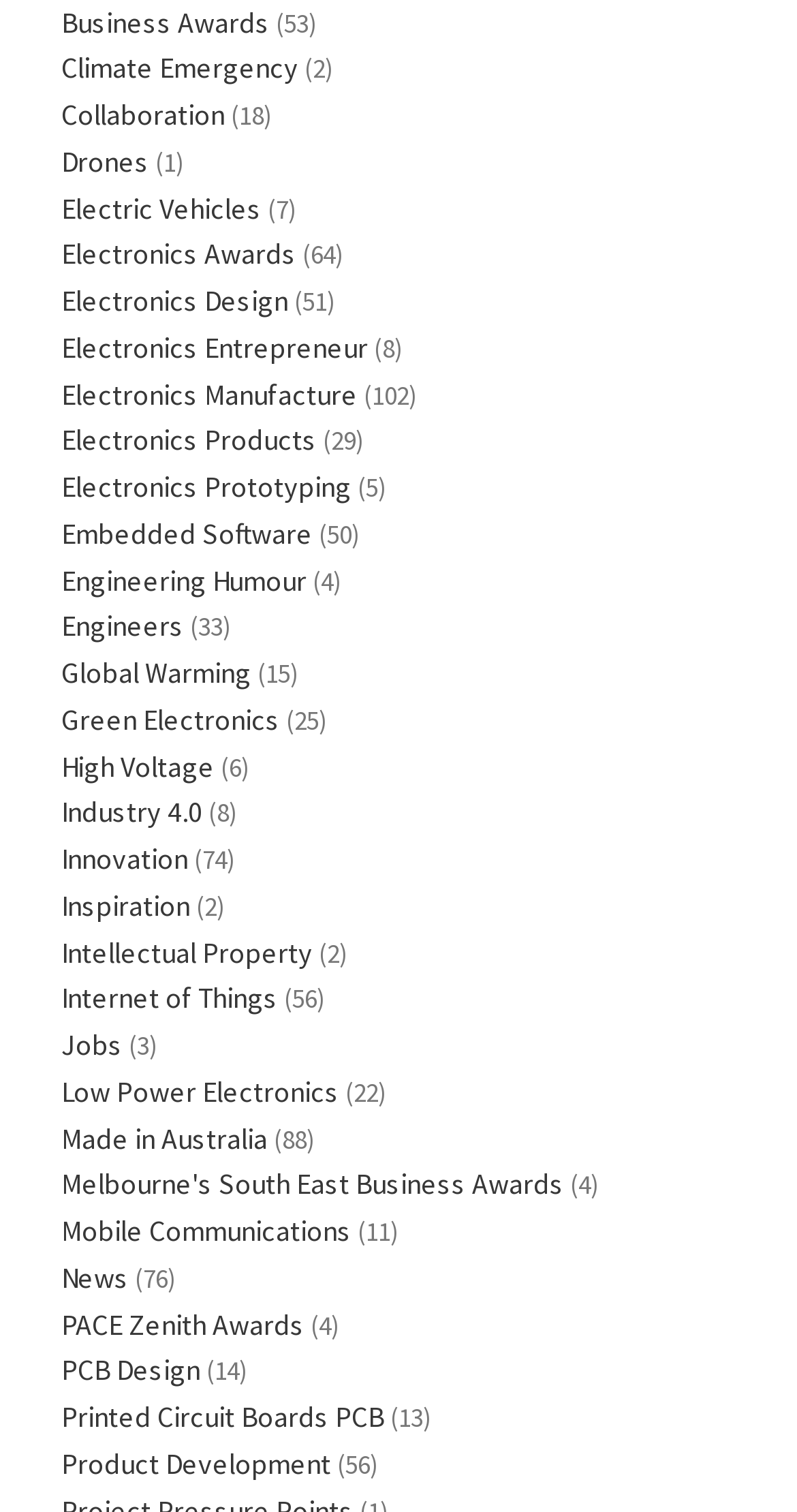Provide a one-word or one-phrase answer to the question:
What is the first link on the webpage?

Business Awards